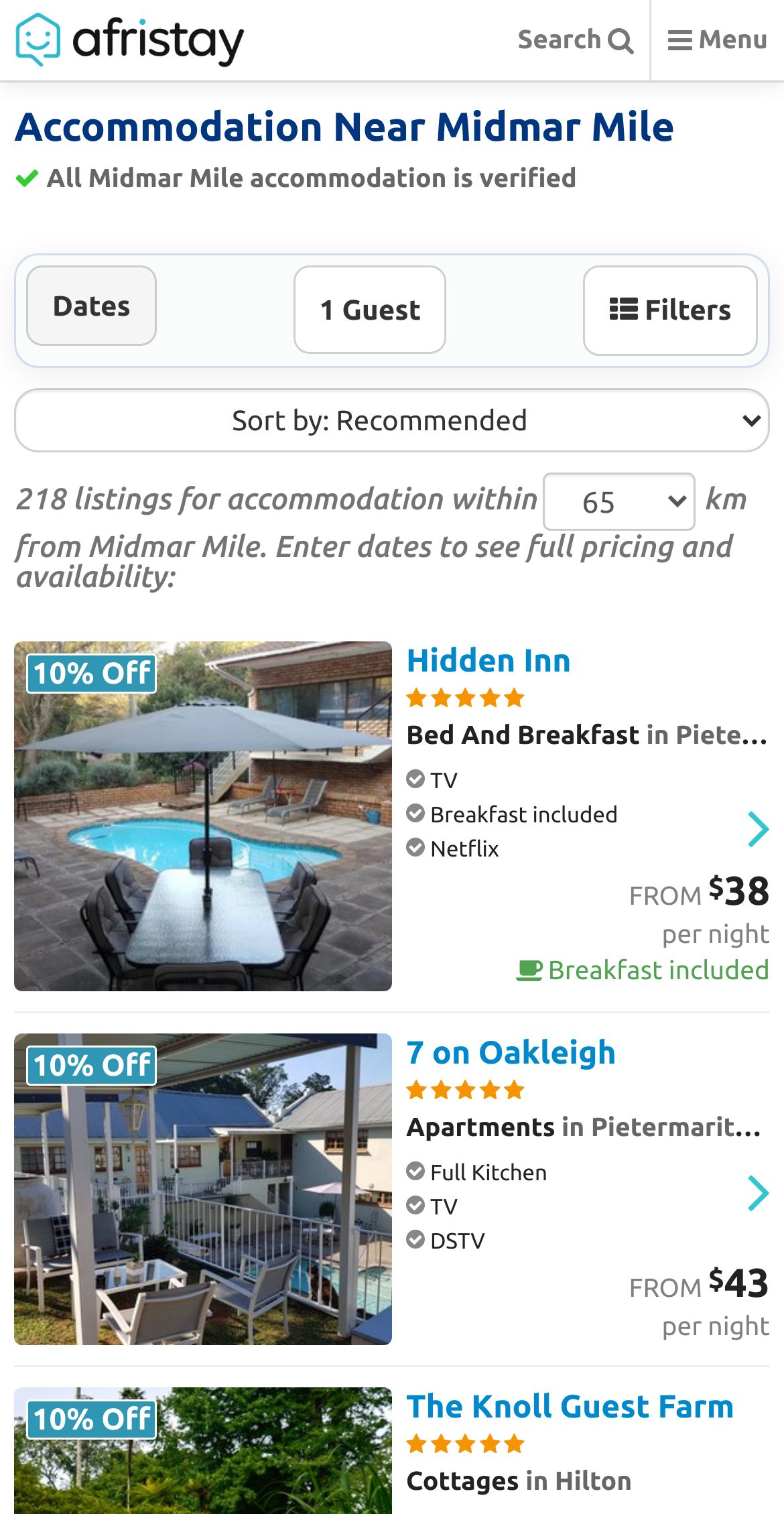Extract the bounding box of the UI element described as: "Menu".

[0.829, 0.0, 1.0, 0.053]